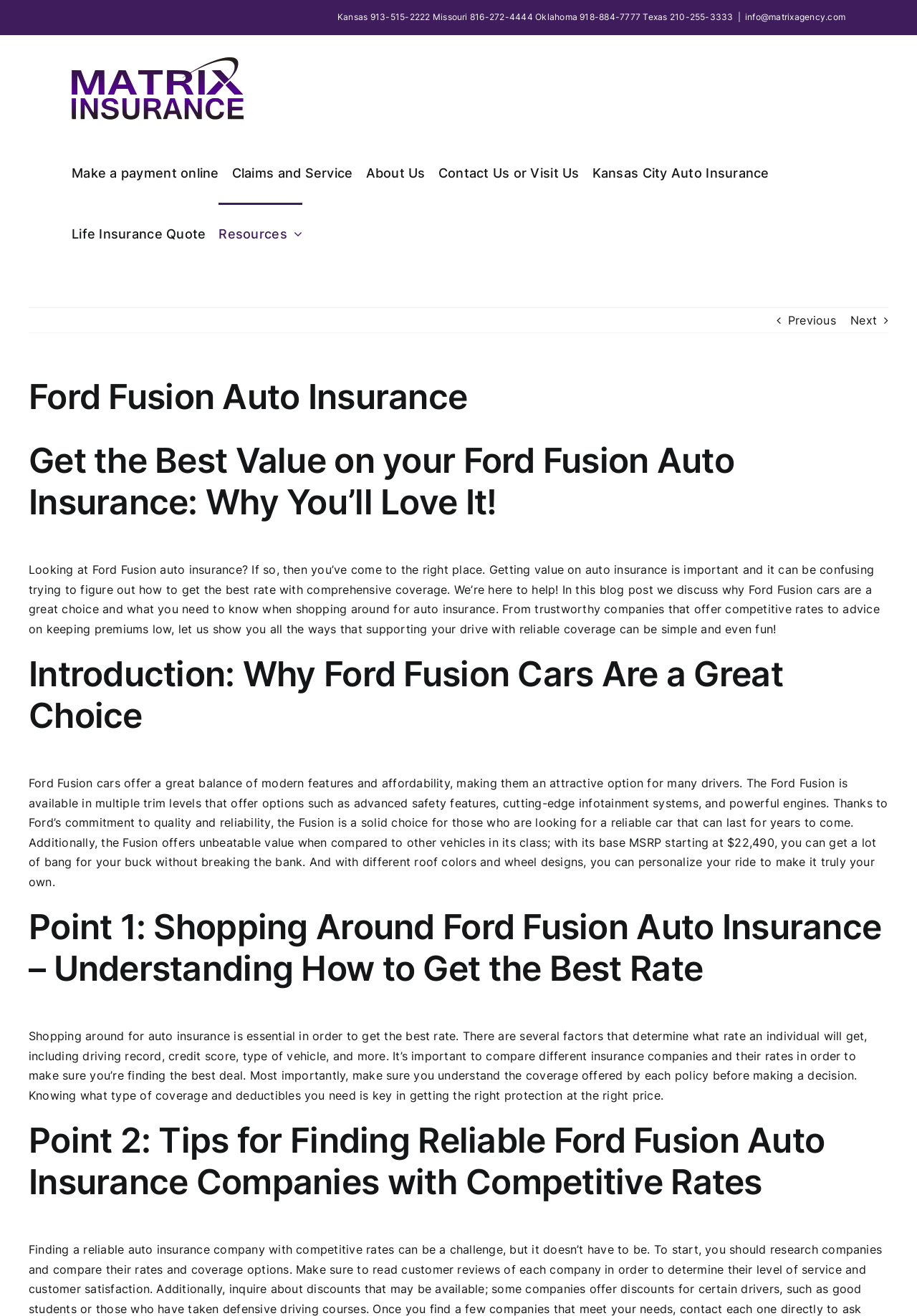Determine the bounding box coordinates of the element's region needed to click to follow the instruction: "Navigate to the 'Kansas City Auto Insurance' page". Provide these coordinates as four float numbers between 0 and 1, formatted as [left, top, right, bottom].

[0.646, 0.108, 0.839, 0.154]